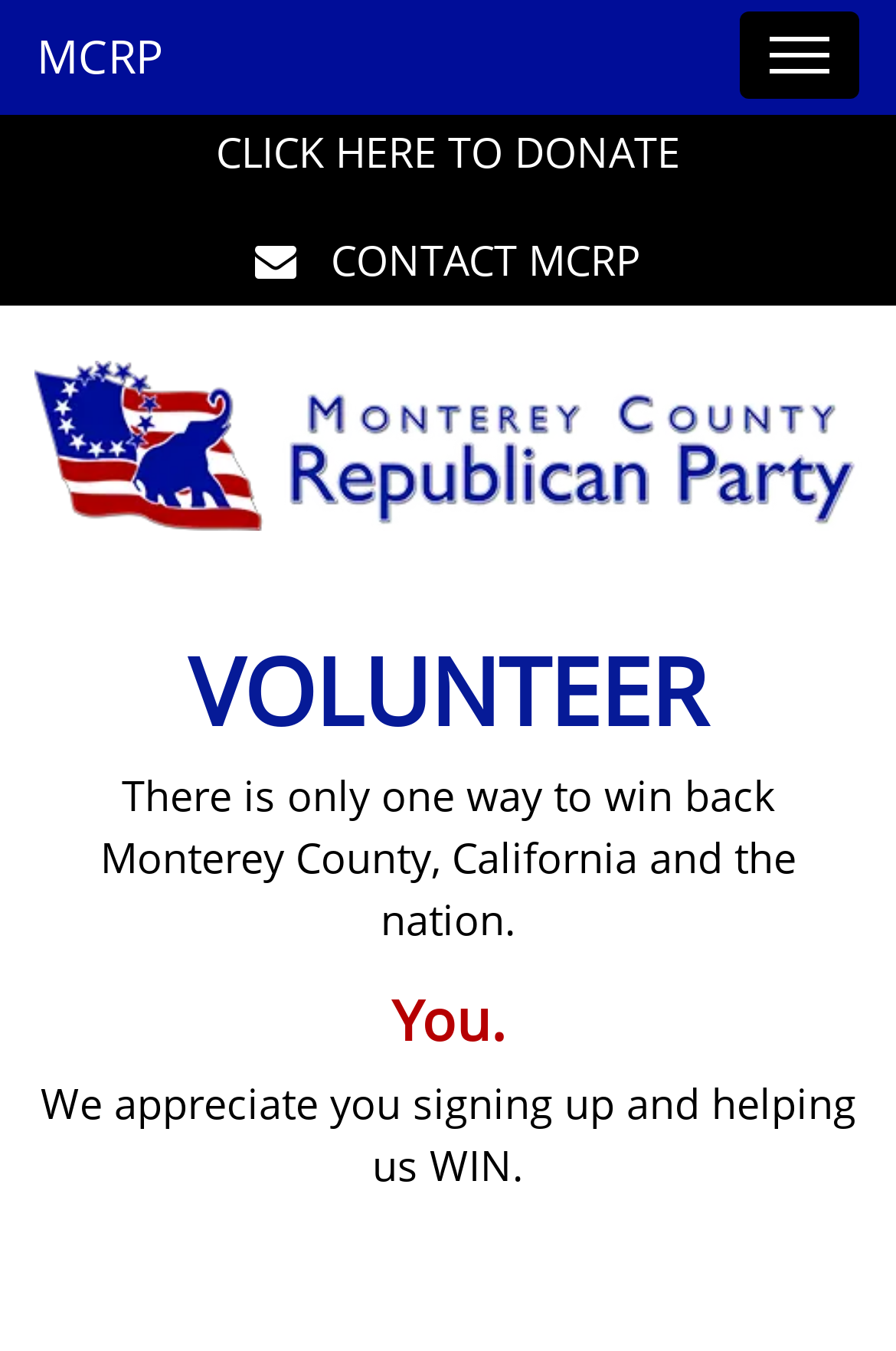What is the theme of the webpage?
Utilize the information in the image to give a detailed answer to the question.

The webpage appears to be related to politics, specifically the Monterey County Republican Party, as indicated by the presence of links and headings related to the party and its activities.